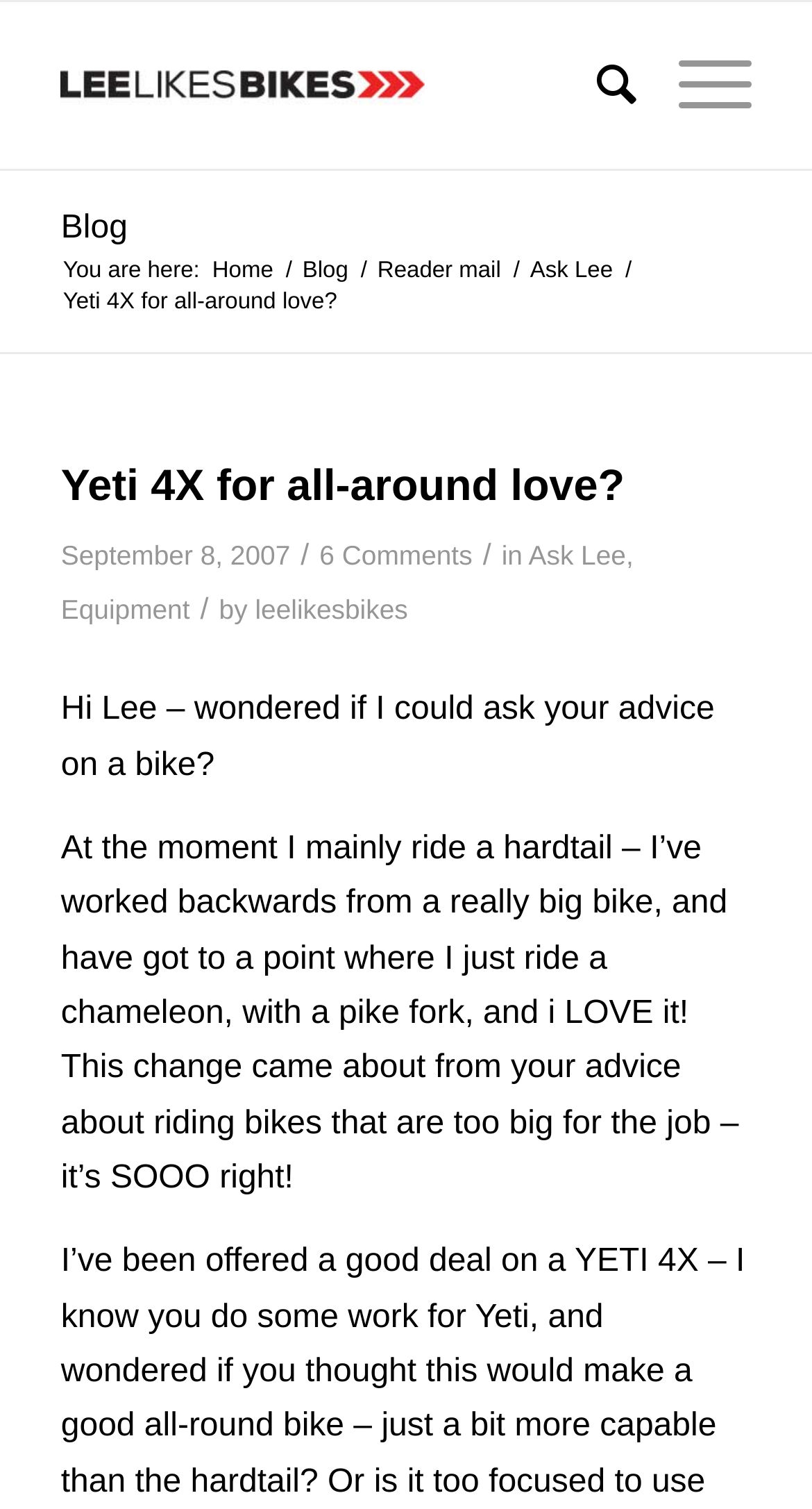Determine the bounding box coordinates of the clickable region to follow the instruction: "View the 'Equipment' category".

[0.075, 0.394, 0.234, 0.415]